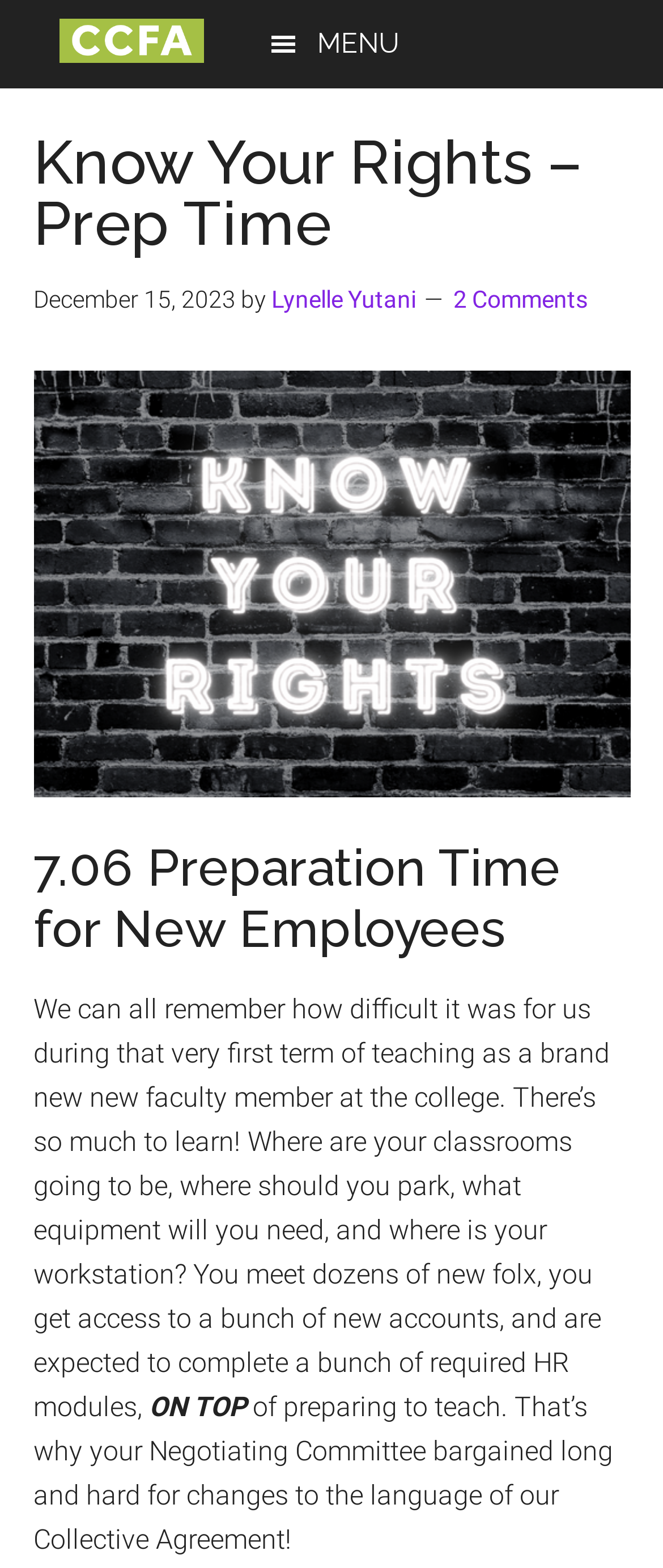What is the date of the article?
Based on the image, provide a one-word or brief-phrase response.

December 15, 2023